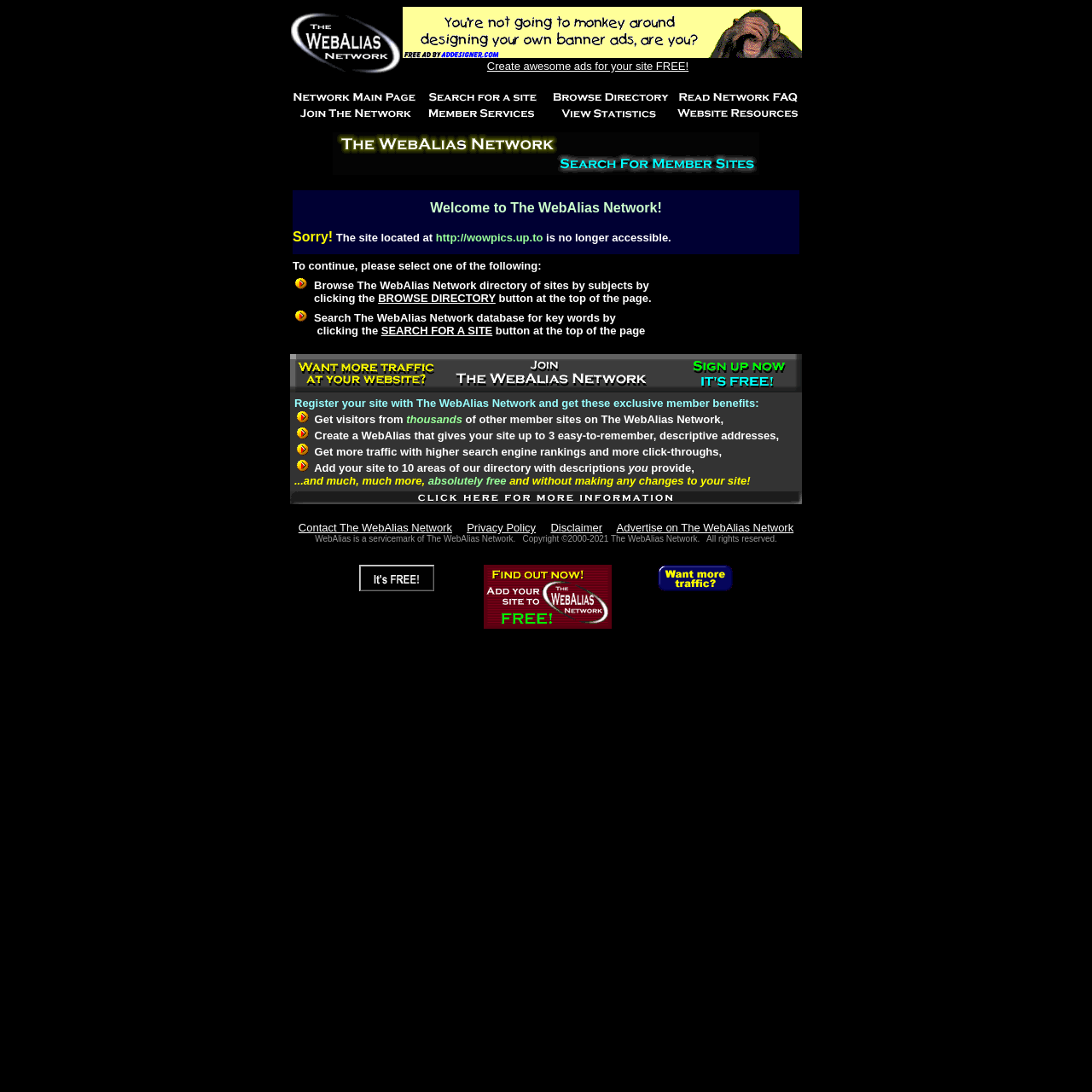Please identify the bounding box coordinates of the clickable area that will allow you to execute the instruction: "Search for a site on The WebAlias Network".

[0.383, 0.084, 0.5, 0.097]